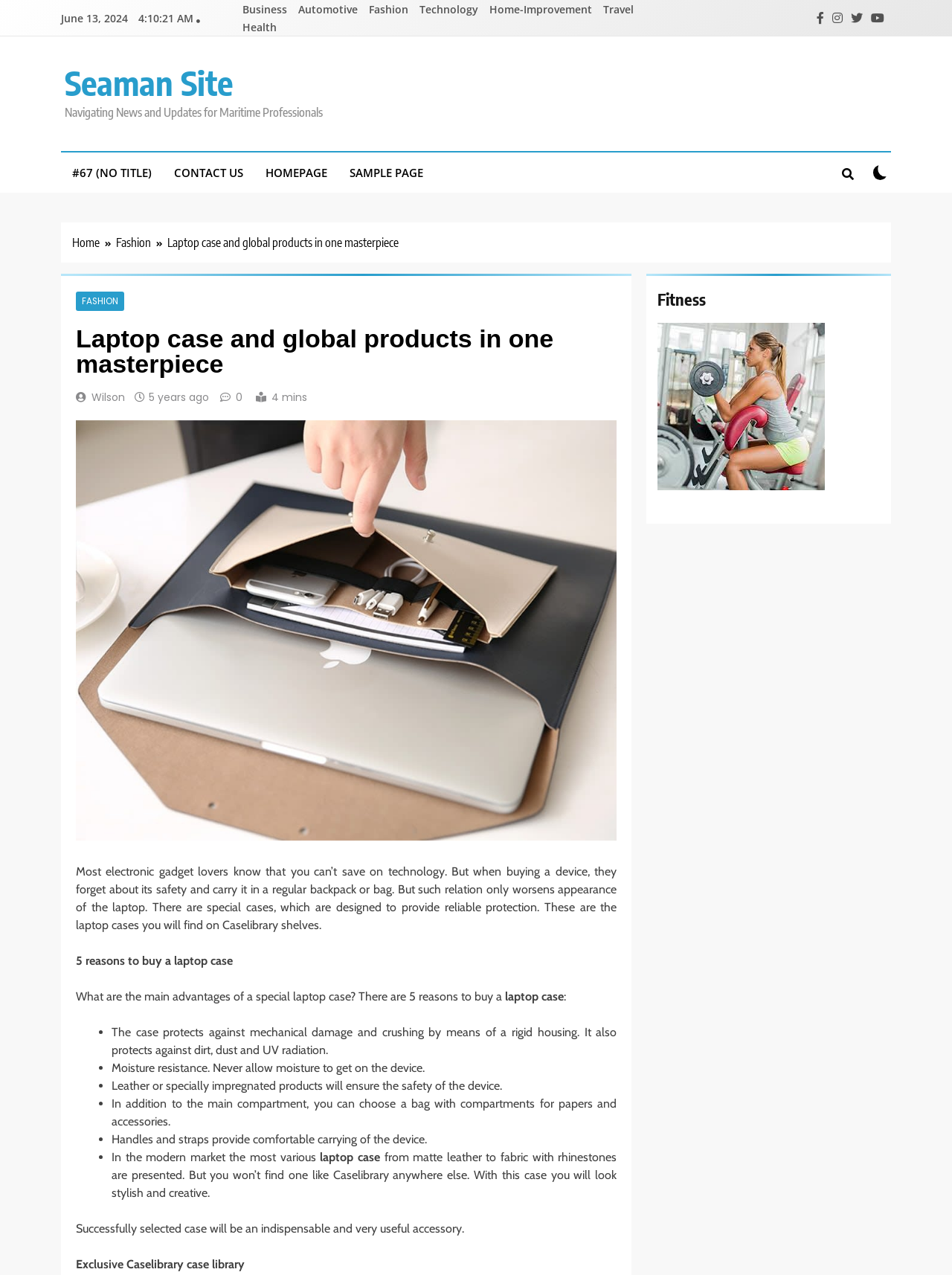Based on what you see in the screenshot, provide a thorough answer to this question: What is the main topic of the article?

I found the main topic of the article by reading the headings and paragraphs. The article appears to be discussing the importance and benefits of using laptop cases, and it provides information about the features and advantages of laptop cases.